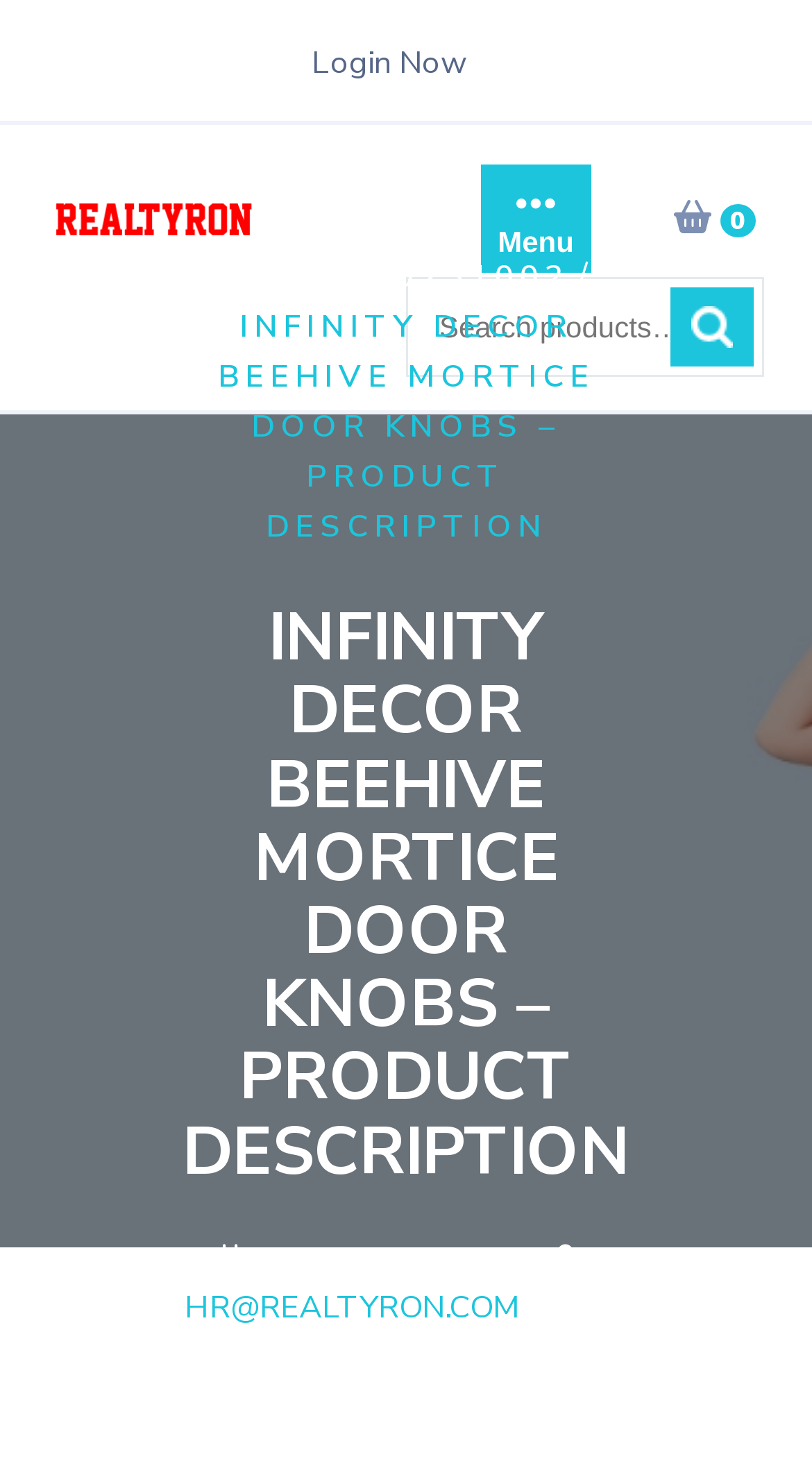What is the size of the door knobs available?
Based on the content of the image, thoroughly explain and answer the question.

Based on the meta description, I found that the door knobs are available in 60mm size.